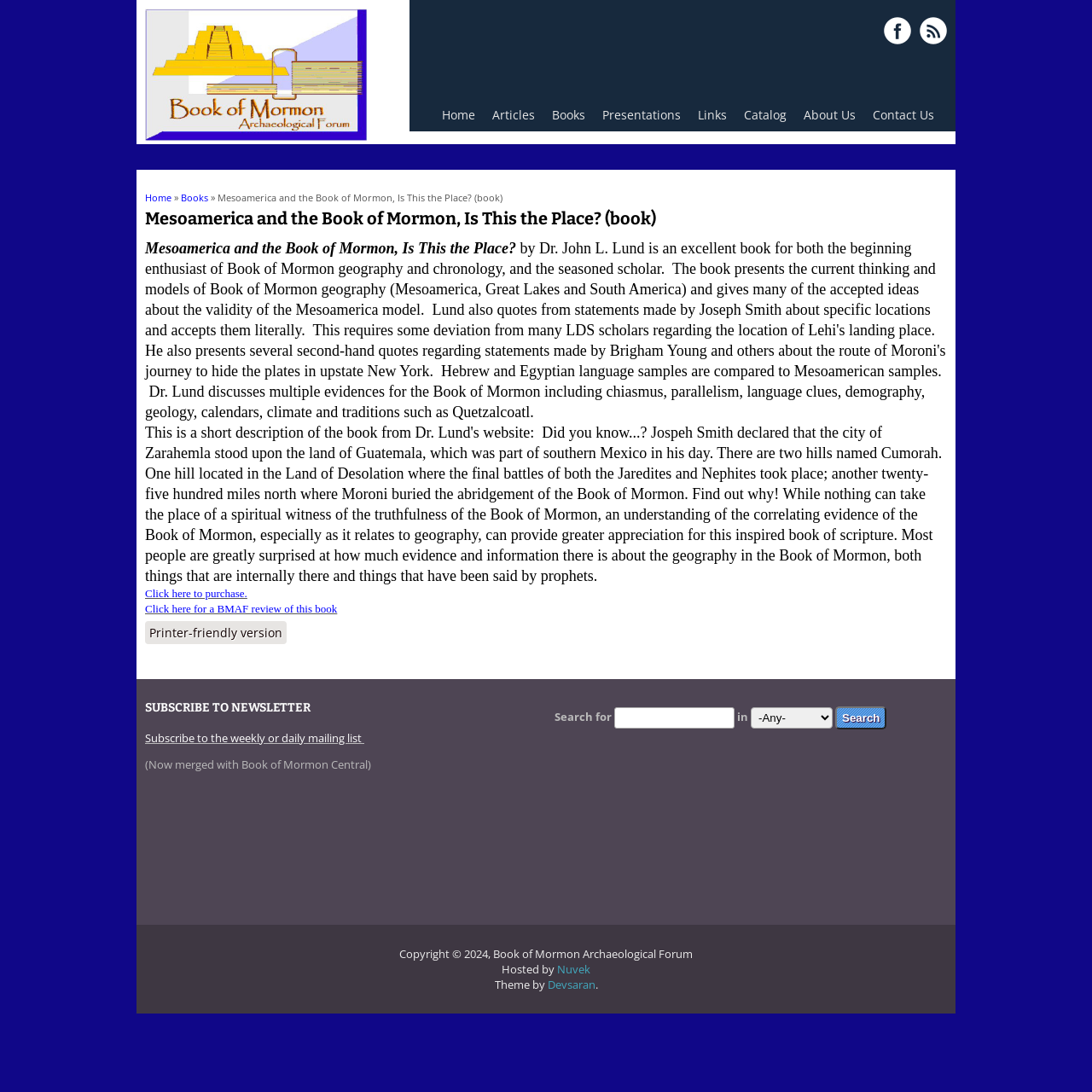Please give a concise answer to this question using a single word or phrase: 
What is the name of the book on this page?

Mesoamerica and the Book of Mormon, Is This the Place?